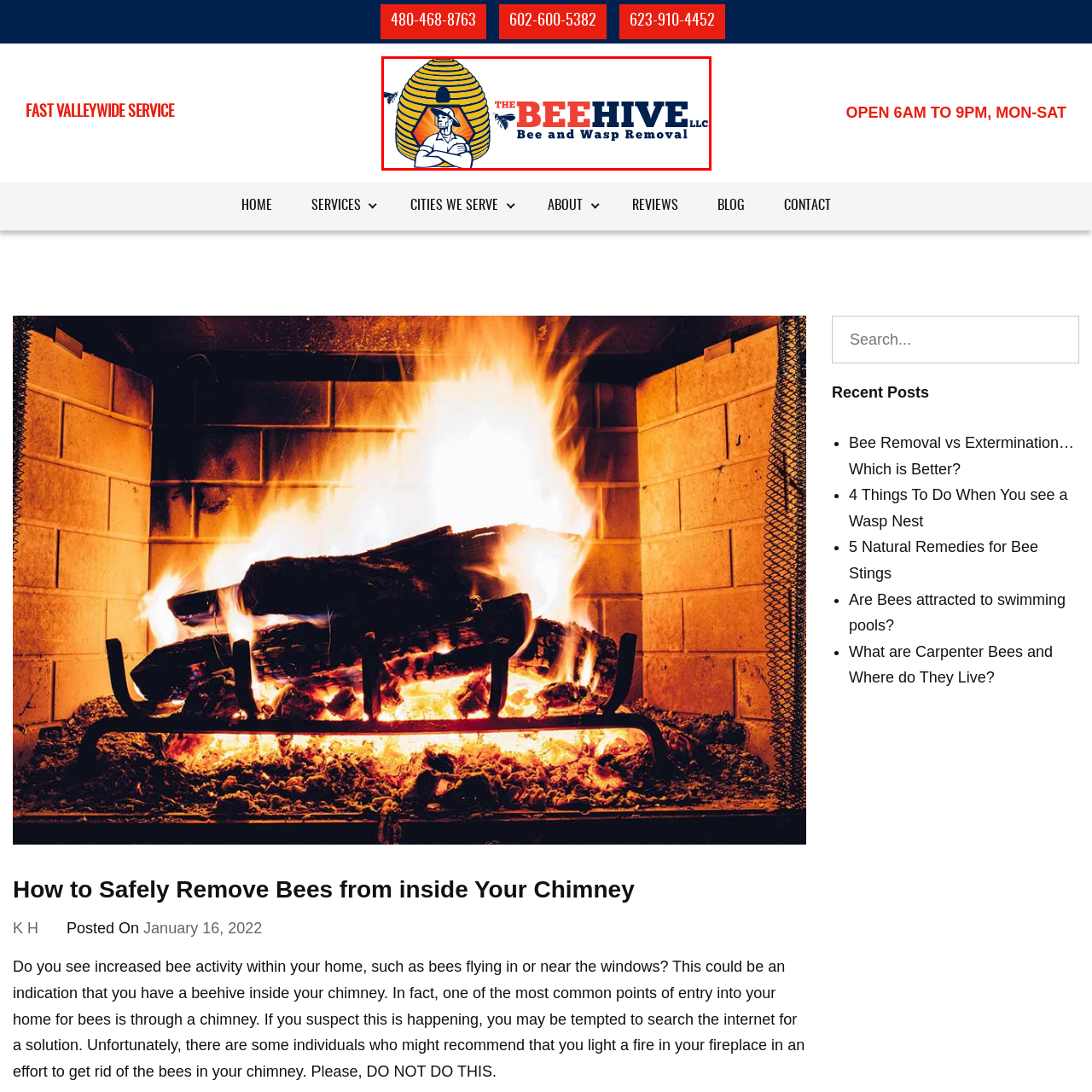What does the figure in the logo symbolize? Examine the image inside the red bounding box and answer concisely with one word or a short phrase.

Expertise and reliability